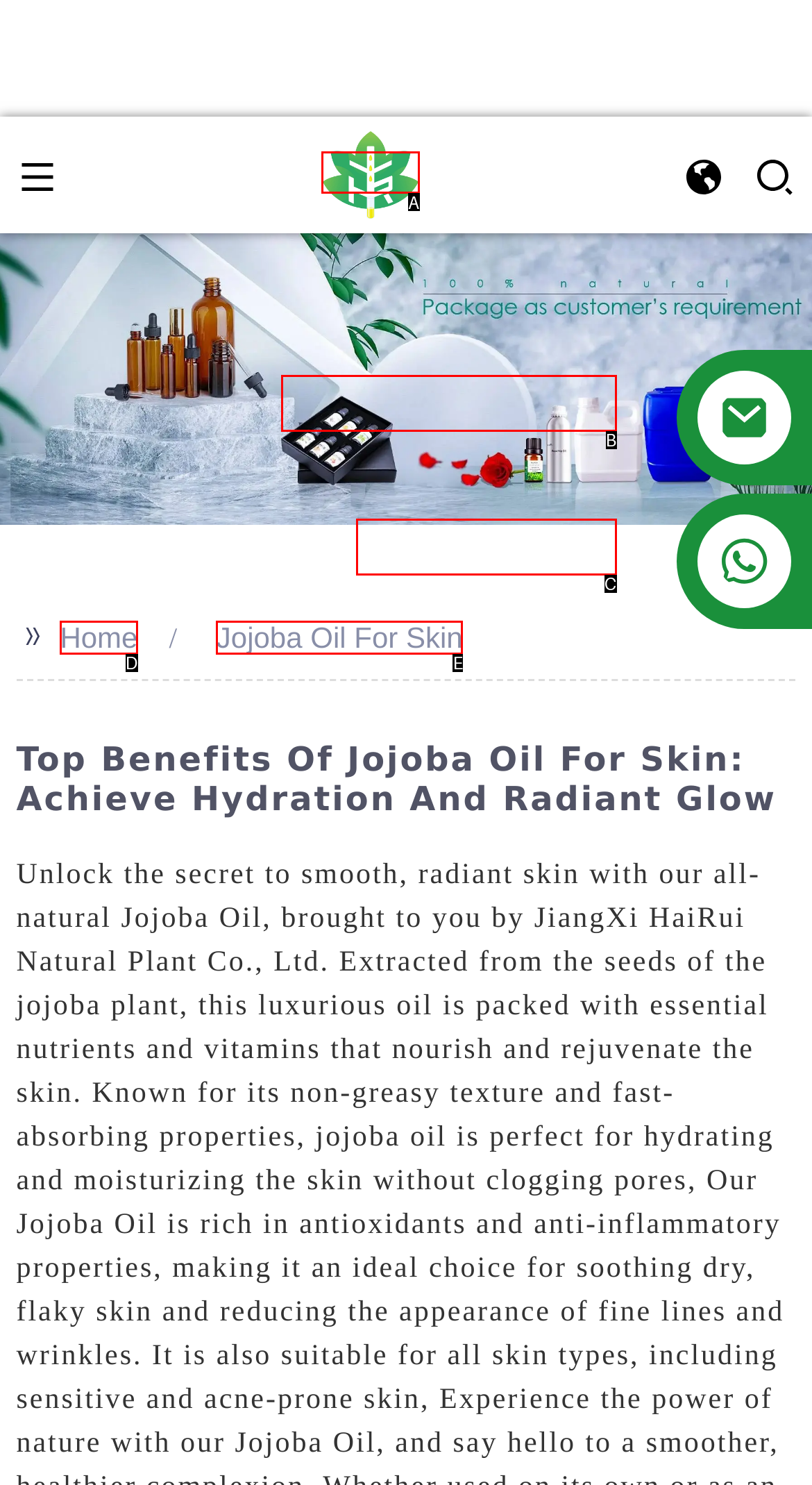Looking at the description: wangxin@jxhairui.com, identify which option is the best match and respond directly with the letter of that option.

B